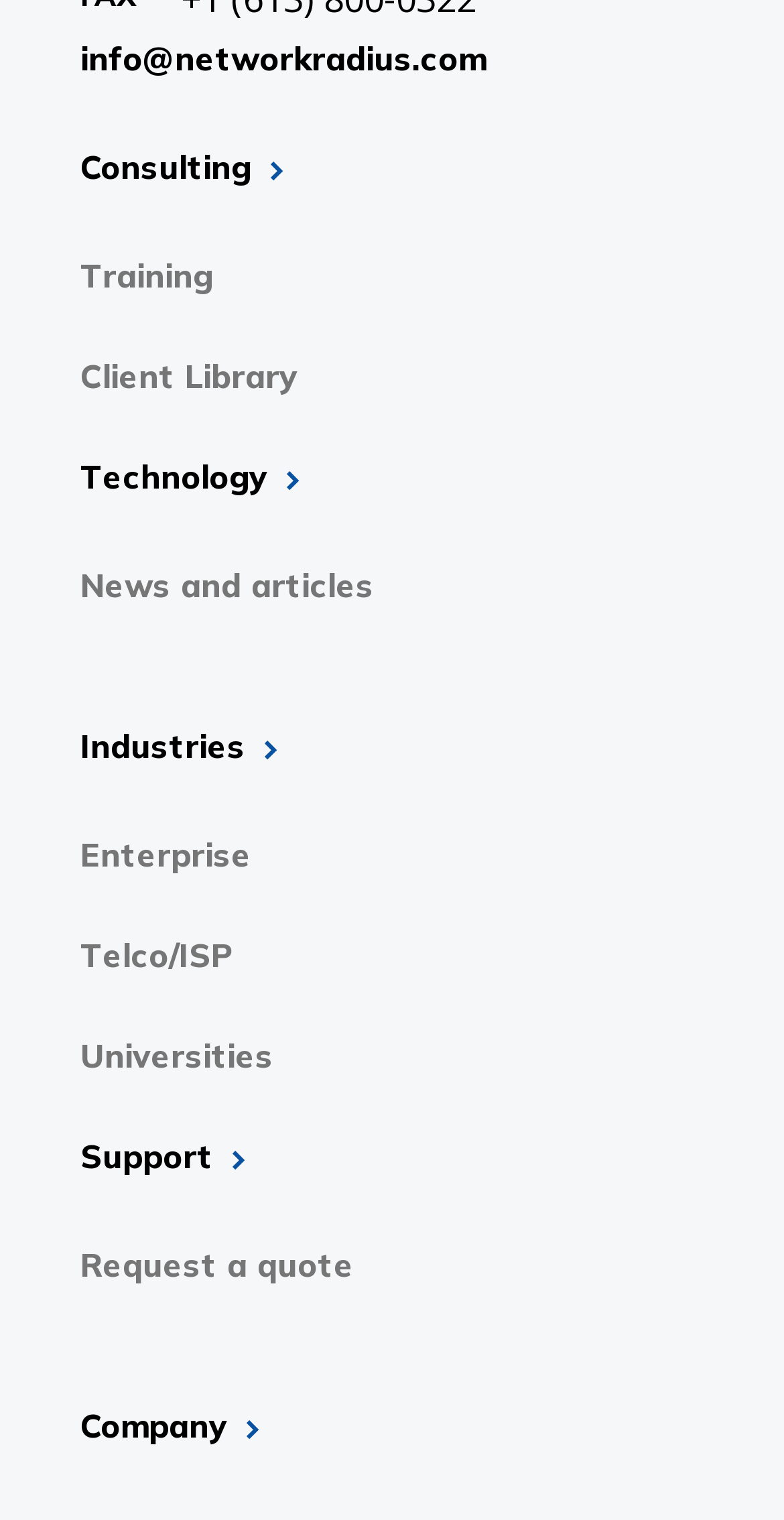Find the bounding box coordinates for the element that must be clicked to complete the instruction: "Learn about the company's consulting services". The coordinates should be four float numbers between 0 and 1, indicated as [left, top, right, bottom].

[0.103, 0.097, 0.897, 0.128]